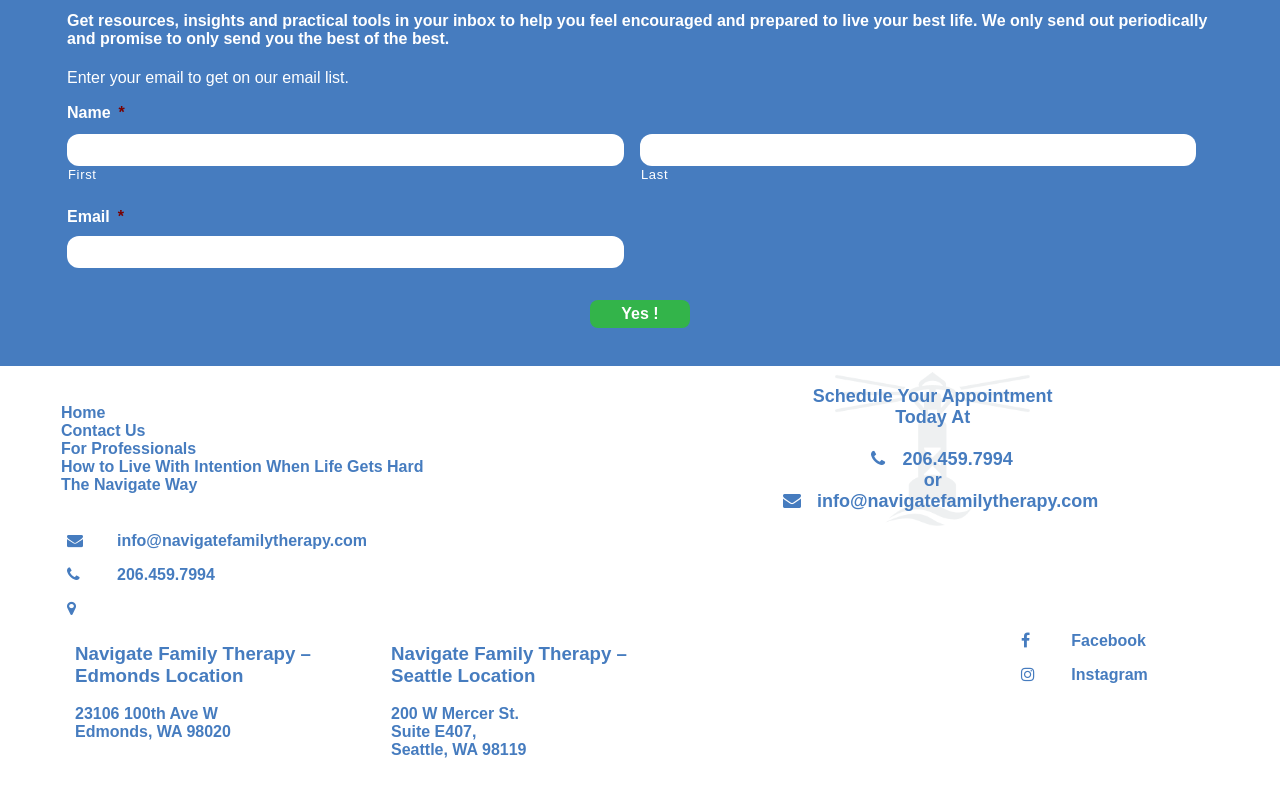Determine the bounding box coordinates for the UI element described. Format the coordinates as (top-left x, top-left y, bottom-right x, bottom-right y) and ensure all values are between 0 and 1. Element description: value="Yes !"

[0.461, 0.377, 0.539, 0.413]